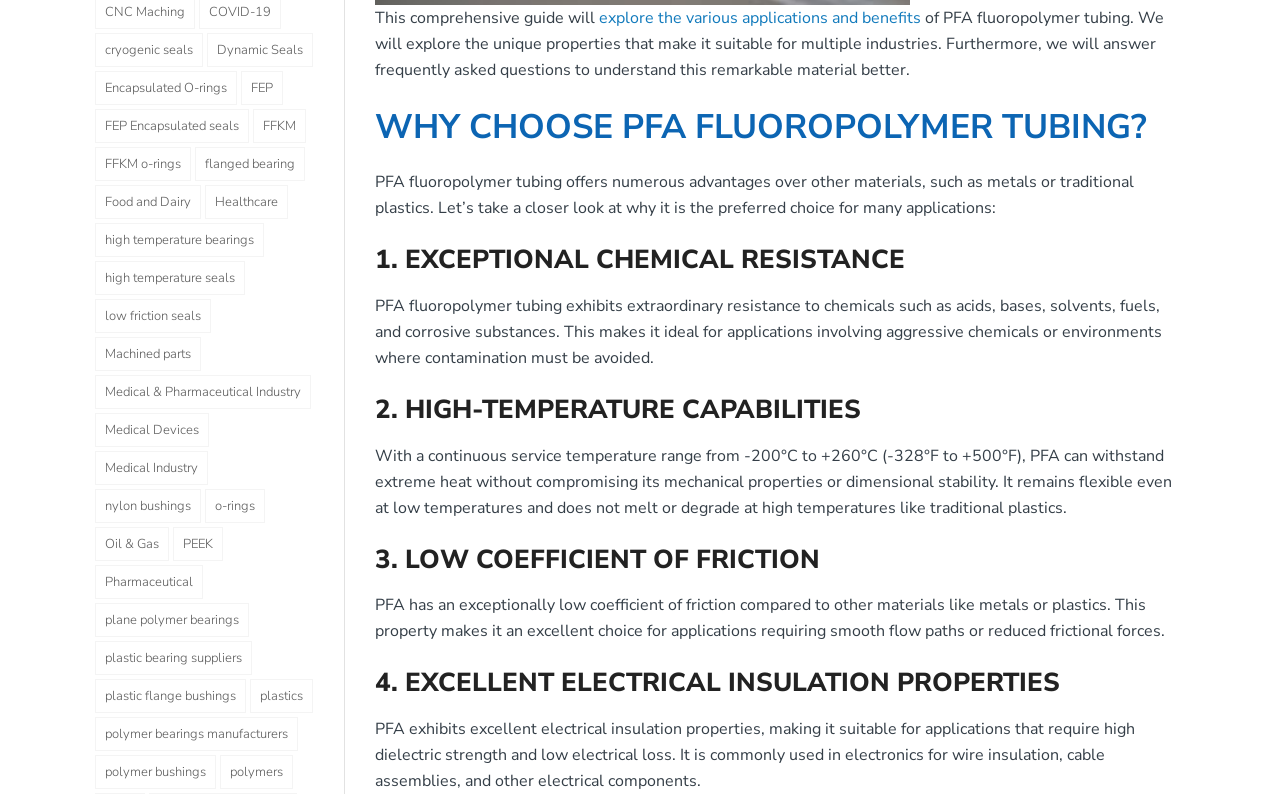Provide a short answer using a single word or phrase for the following question: 
What is the main topic of this webpage?

PFA fluoropolymer tubing